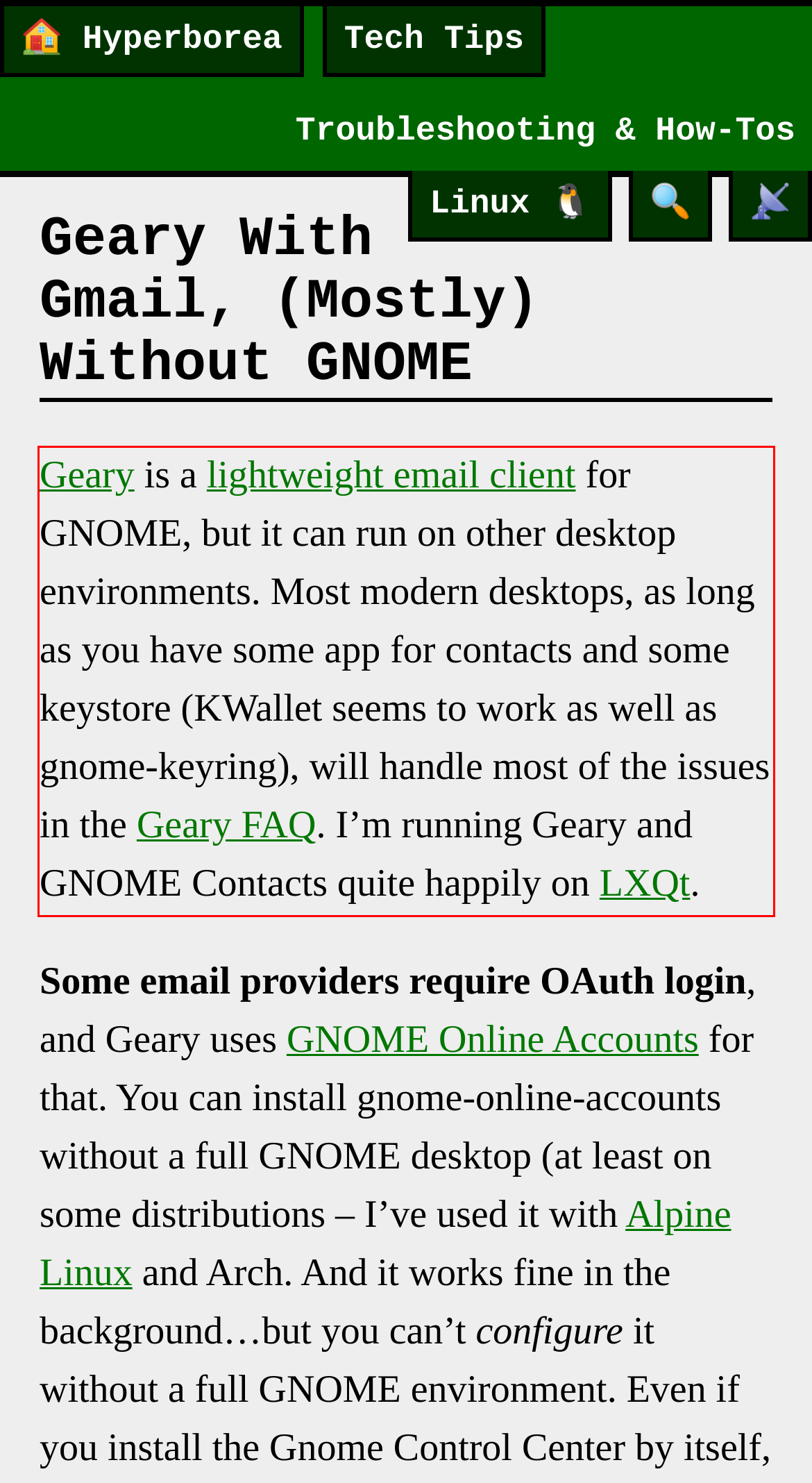Analyze the screenshot of the webpage that features a red bounding box and recognize the text content enclosed within this red bounding box.

Geary is a lightweight email client for GNOME, but it can run on other desktop environments. Most modern desktops, as long as you have some app for contacts and some keystore (KWallet seems to work as well as gnome-keyring), will handle most of the issues in the Geary FAQ. I’m running Geary and GNOME Contacts quite happily on LXQt.